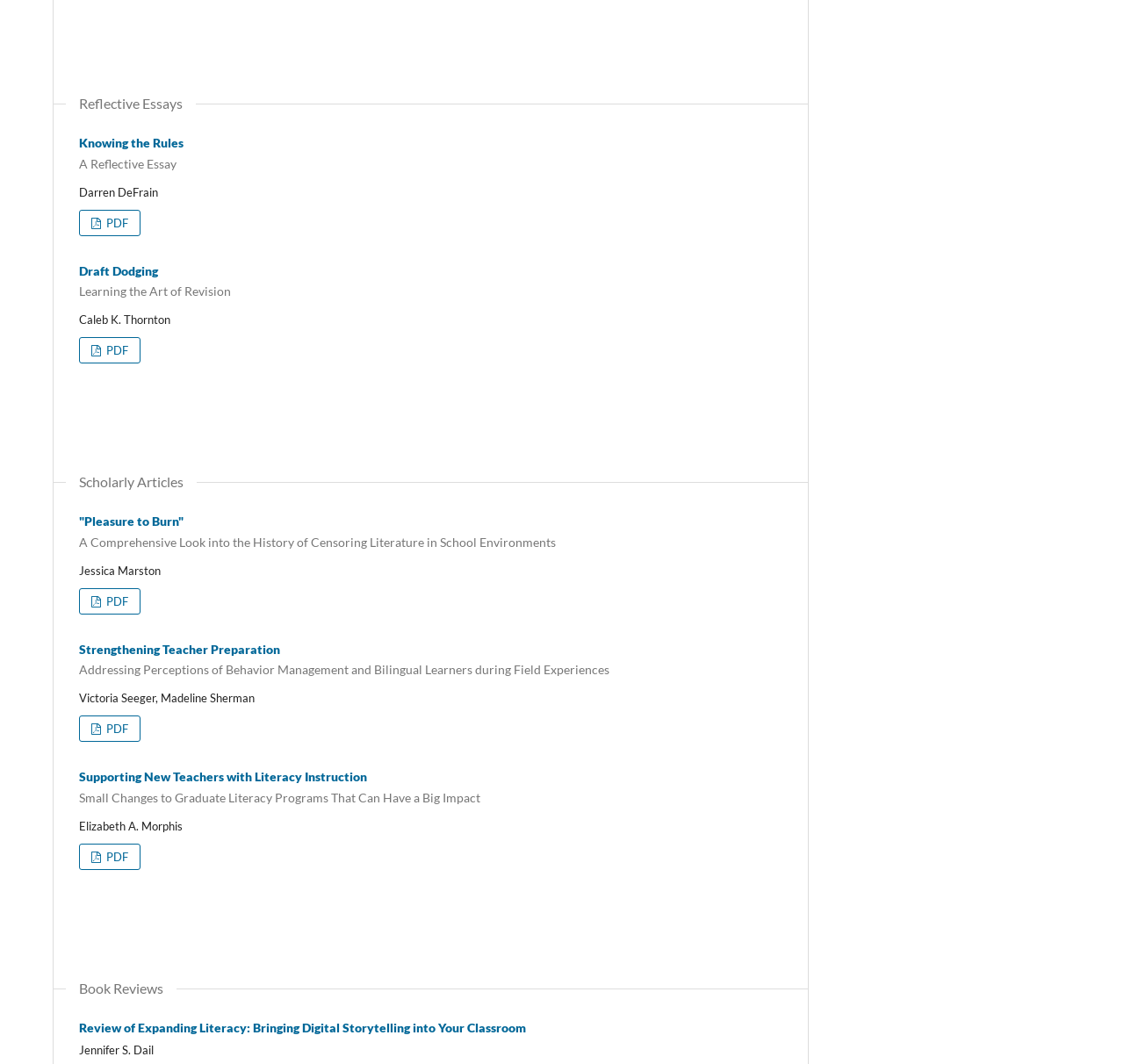Provide a brief response to the question below using a single word or phrase: 
How many reflective essays are listed?

2